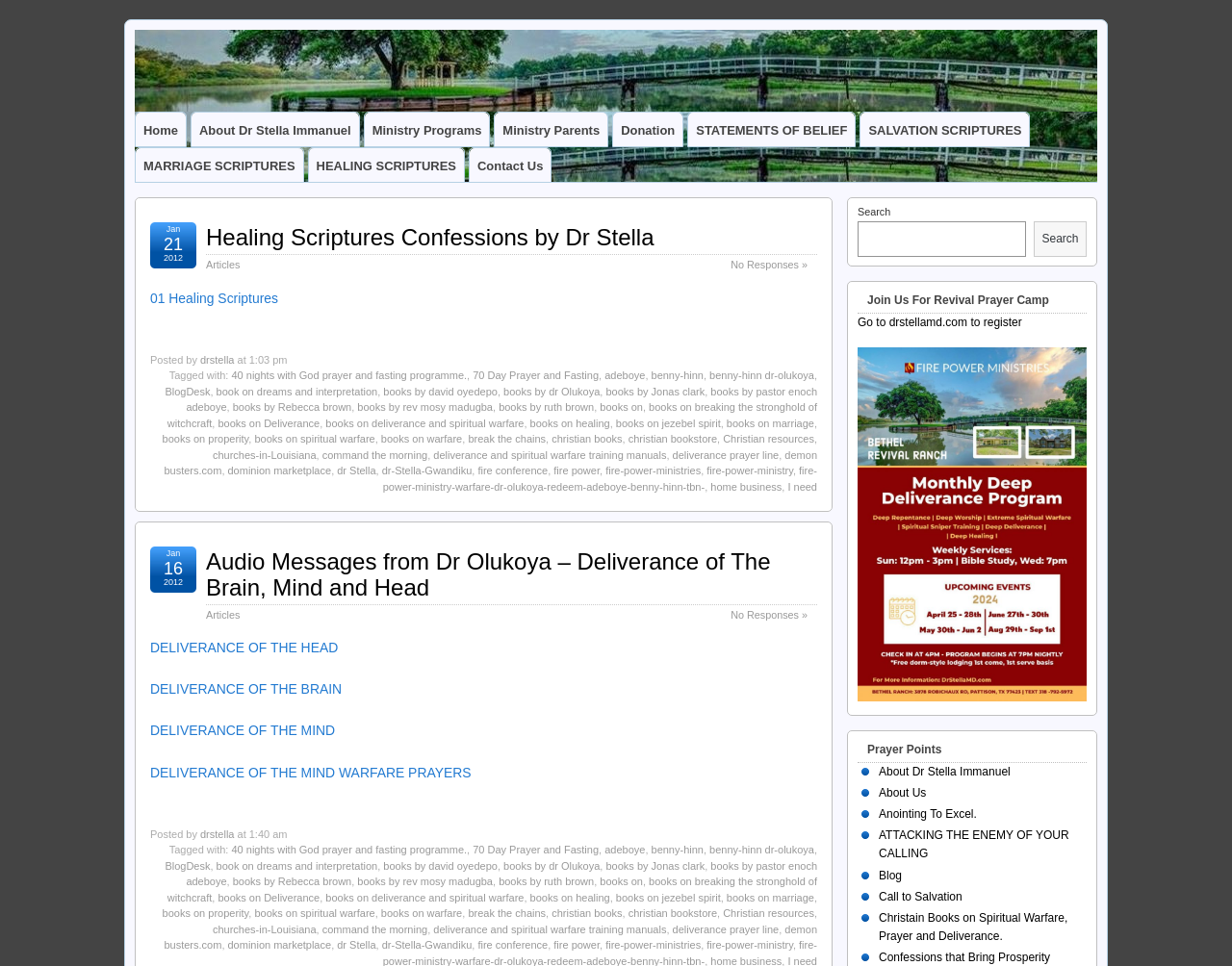Find the bounding box coordinates for the element that must be clicked to complete the instruction: "Read 'Healing Scriptures Confessions by Dr Stella'". The coordinates should be four float numbers between 0 and 1, indicated as [left, top, right, bottom].

[0.167, 0.232, 0.531, 0.259]